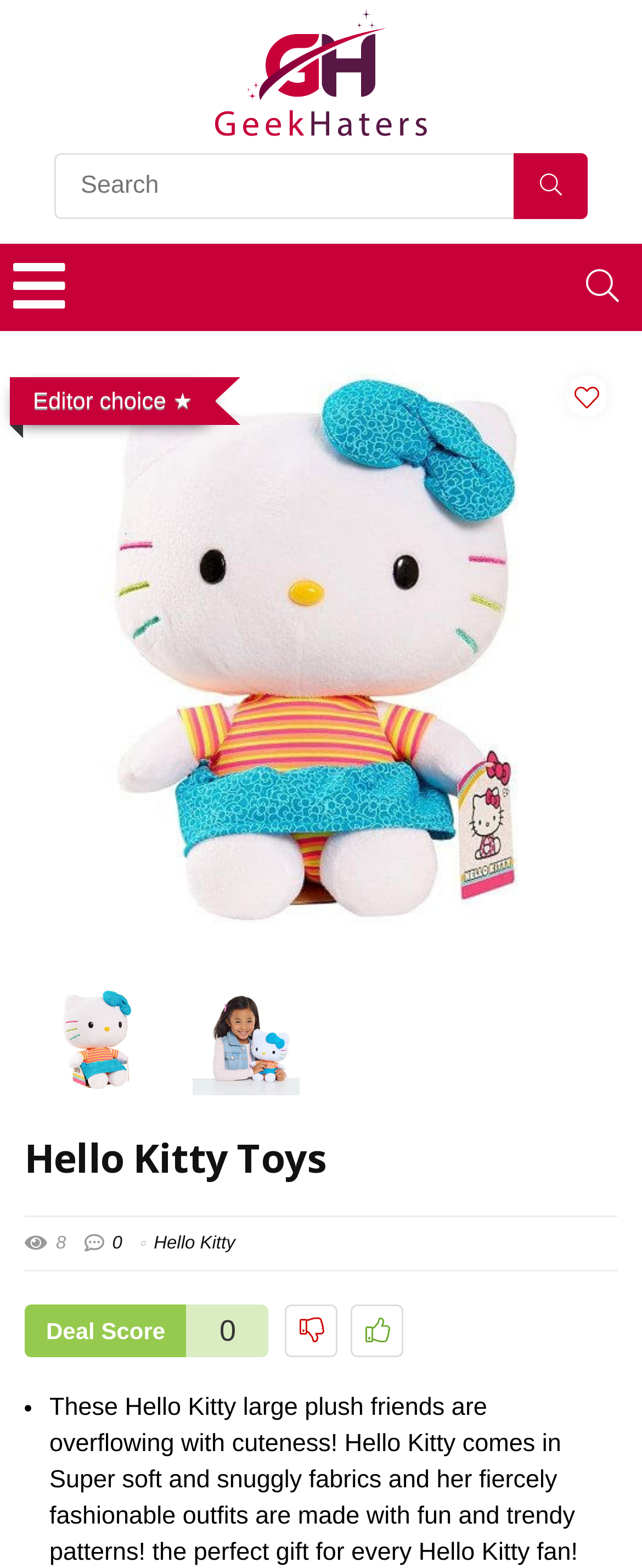Respond concisely with one word or phrase to the following query:
What is the editor's choice?

Hello Kitty Toys